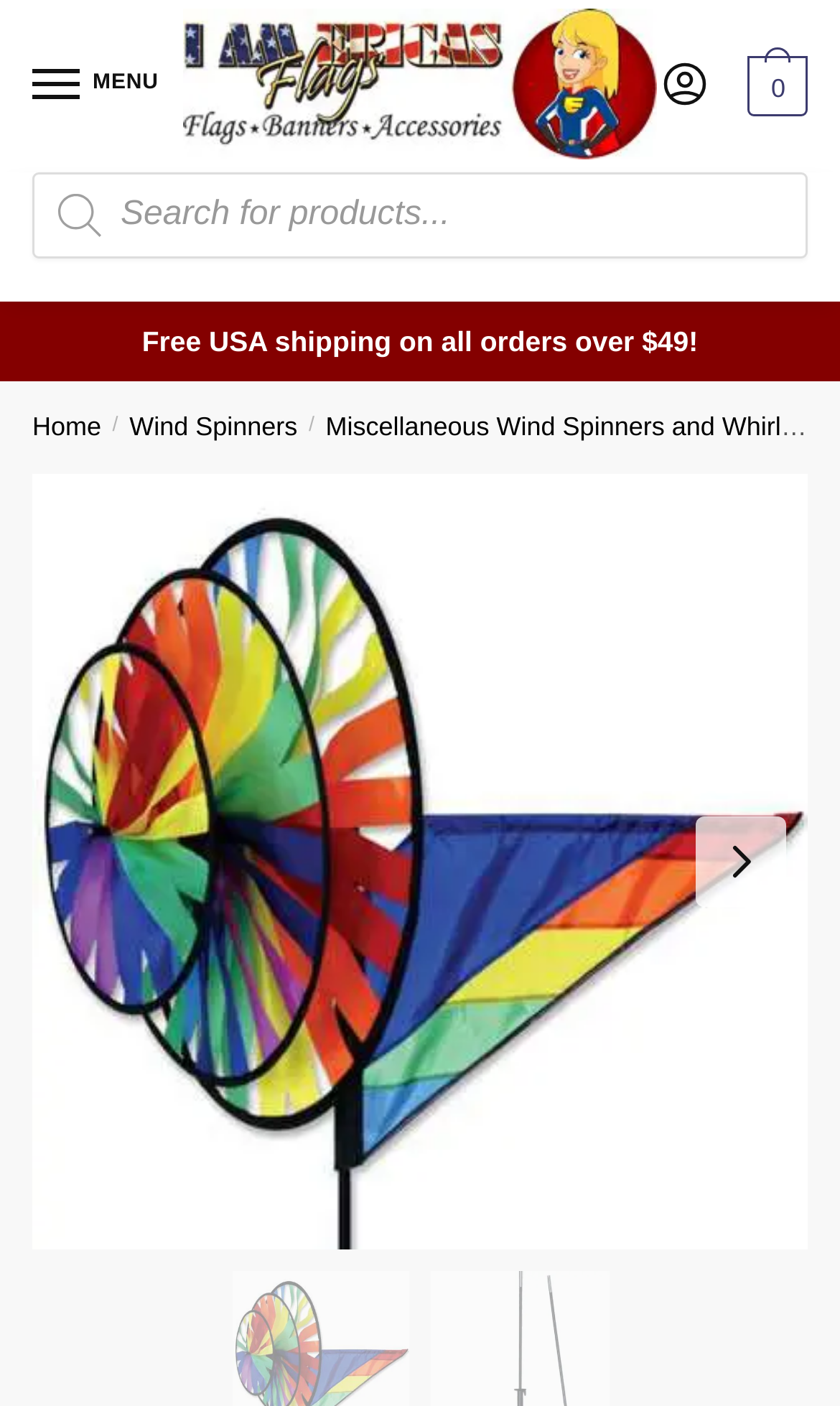Describe all the key features of the webpage in detail.

This webpage is about a product called the "Rainbow Triple Wind Spinner". At the top left corner, there is a menu button labeled "MENU" that controls the site navigation. Next to it, there is a link to "I AmEricas Flags House and Garden flags" with an accompanying image. On the top right corner, there are links to "My Account" and a search bar with a magnifying glass icon. The search bar has a placeholder text "Products search".

Below the top navigation, there is a promotional banner that spans the entire width of the page, announcing "Free USA shipping on all orders over $49!". Underneath the banner, there is a breadcrumb navigation menu that shows the current page's location in the website's hierarchy. The breadcrumb menu starts with a "Home" link, followed by "Wind Spinners" and "Miscellaneous Wind Spinners and WhirliGigs", and finally the current page "Rainbow Triple Wind Spinner".

The main content of the page is a large image of the "Rainbow Triple Wind Spinner" product, which takes up most of the page's width and height. There is no text description of the product on the page, but the image provides a clear visual representation of the product.